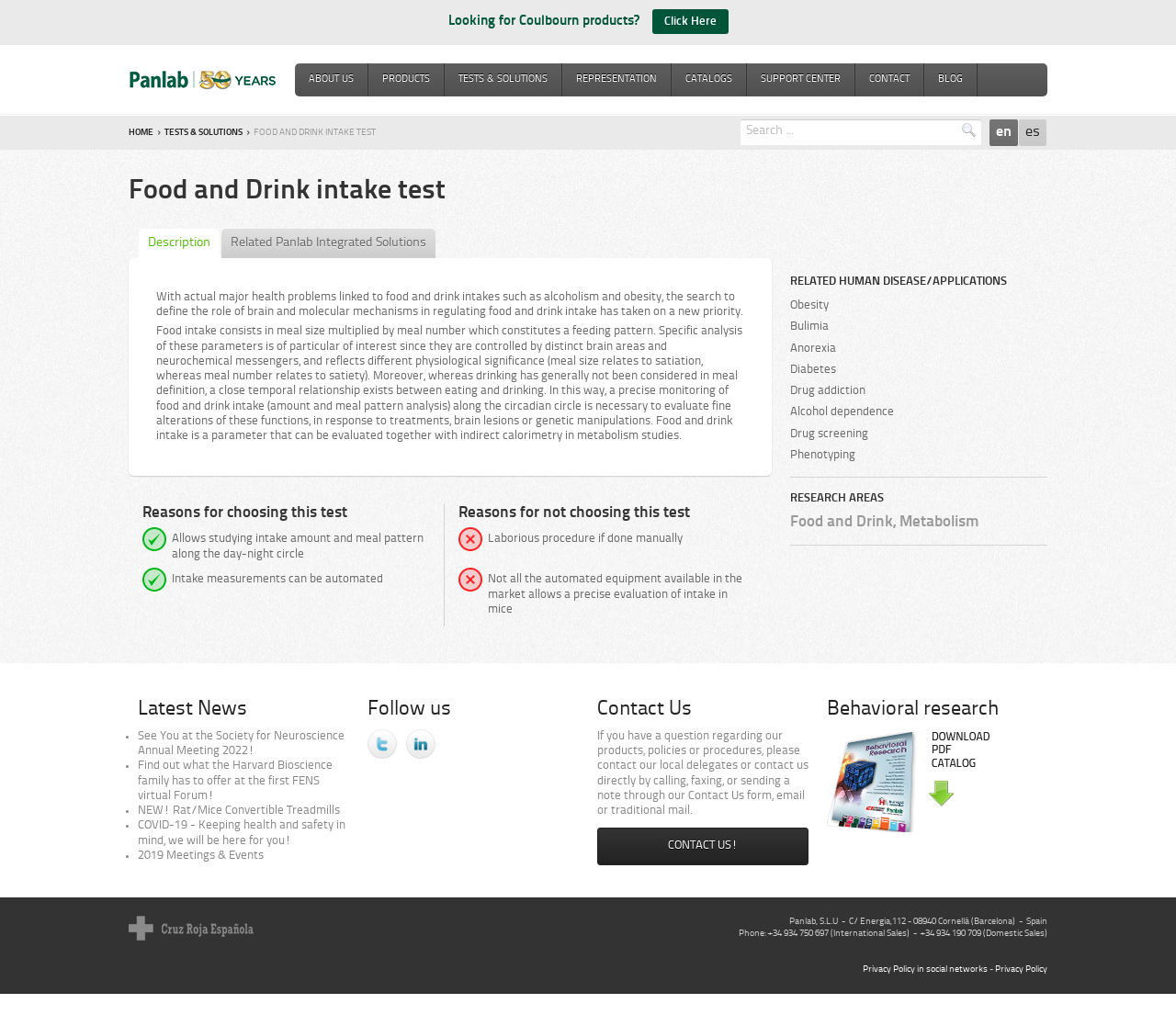Identify the coordinates of the bounding box for the element that must be clicked to accomplish the instruction: "Click on the 'CONTACT' link".

[0.727, 0.062, 0.785, 0.094]